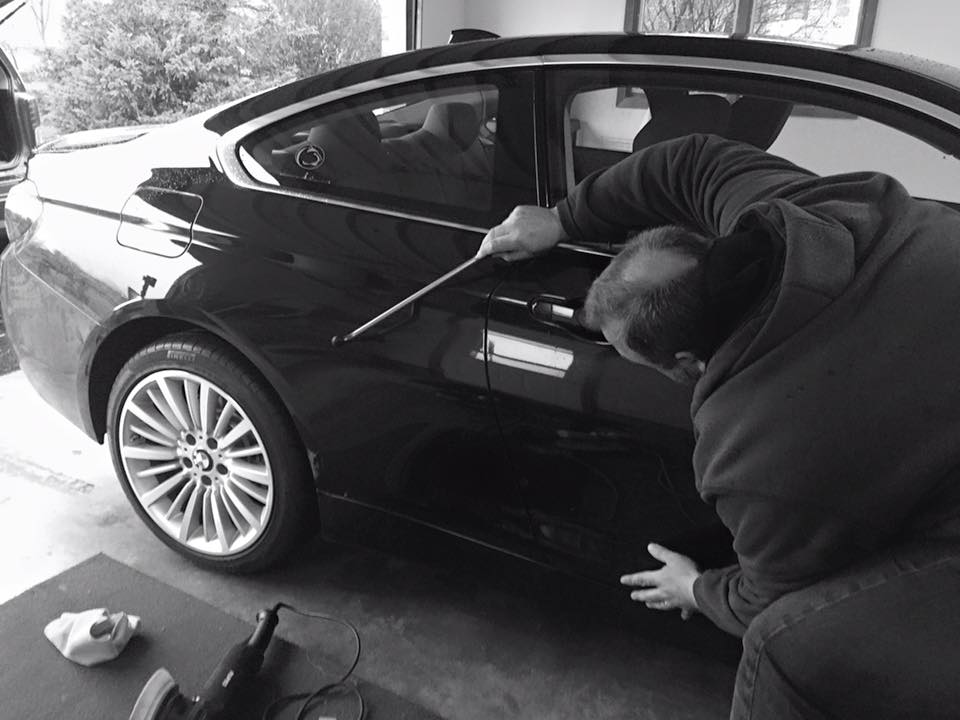What color is the car?
We need a detailed and meticulous answer to the question.

The caption describes the car as 'sleek black', which suggests that the car's color is black.